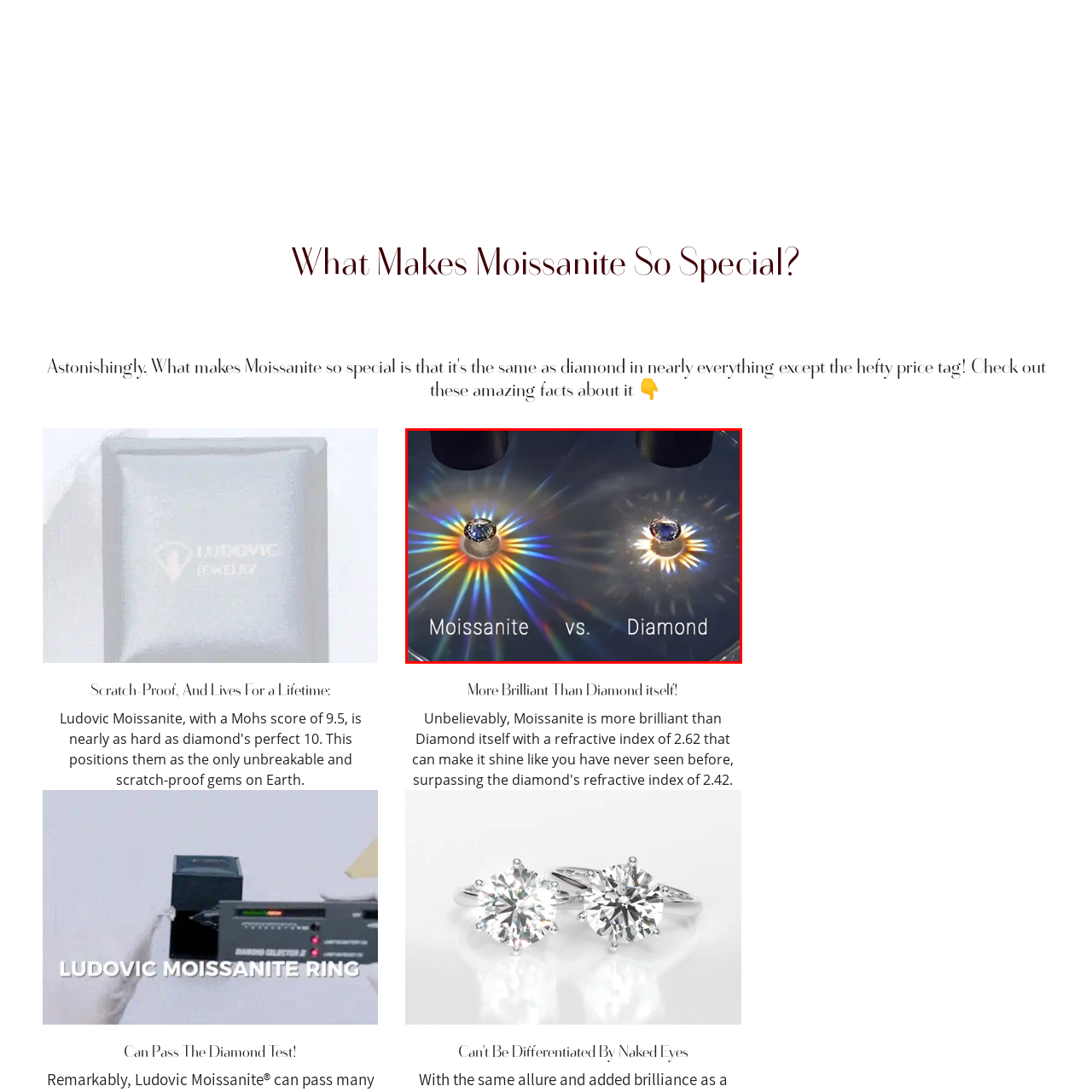What is the difference in brilliance between Moissanite and Diamond?
Examine the red-bounded area in the image carefully and respond to the question with as much detail as possible.

The image demonstrates that Moissanite displays a more colorful sparkle compared to Diamond, which presents a more subdued brilliance with an elegant shine, highlighting the distinct light performance of these two gems.